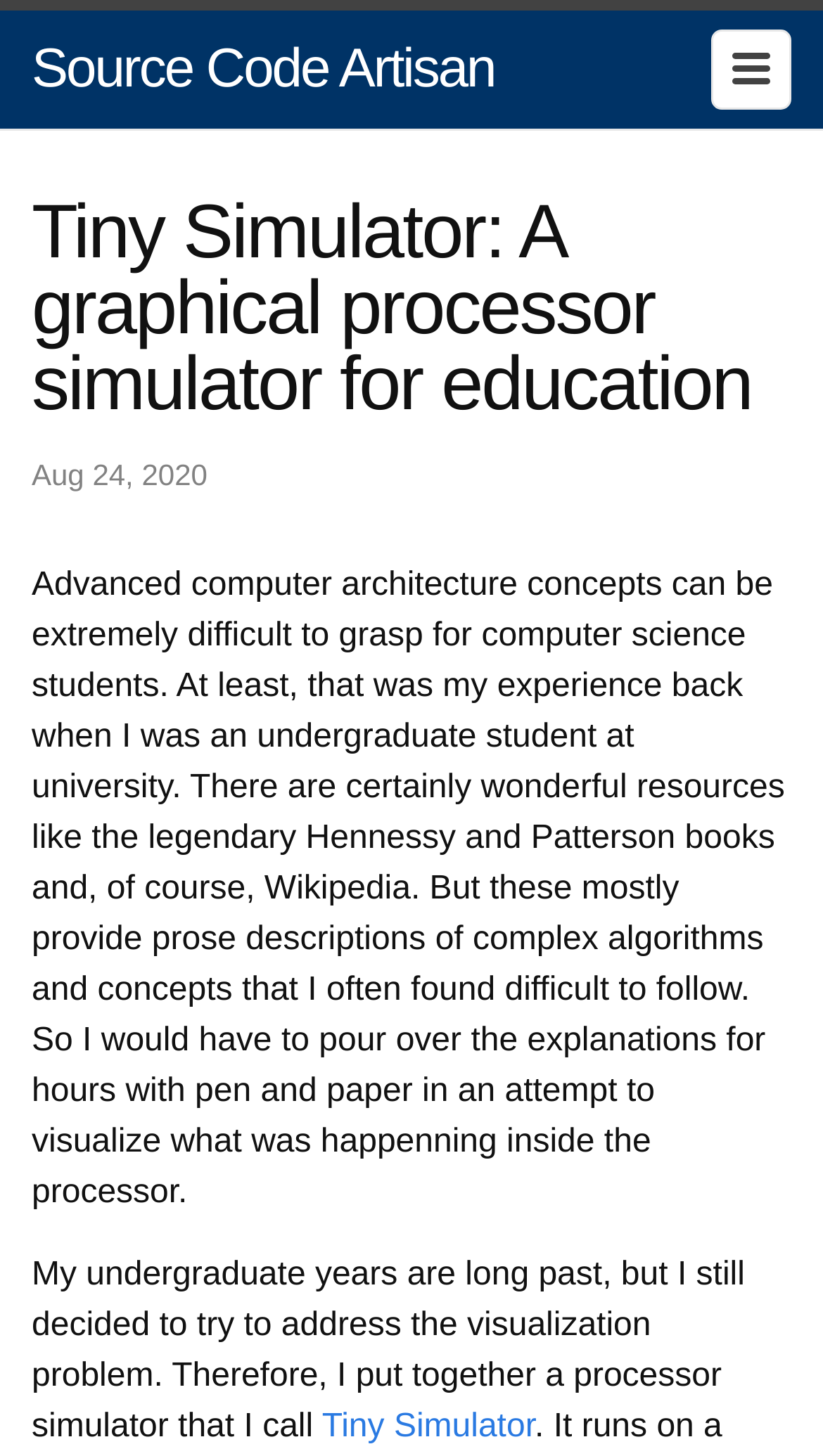What is the author's experience with computer architecture concepts?
Analyze the screenshot and provide a detailed answer to the question.

I found the answer by reading the first paragraph of the webpage, where the author mentions that advanced computer architecture concepts can be extremely difficult to grasp for computer science students, and shares their personal experience as an undergraduate student.